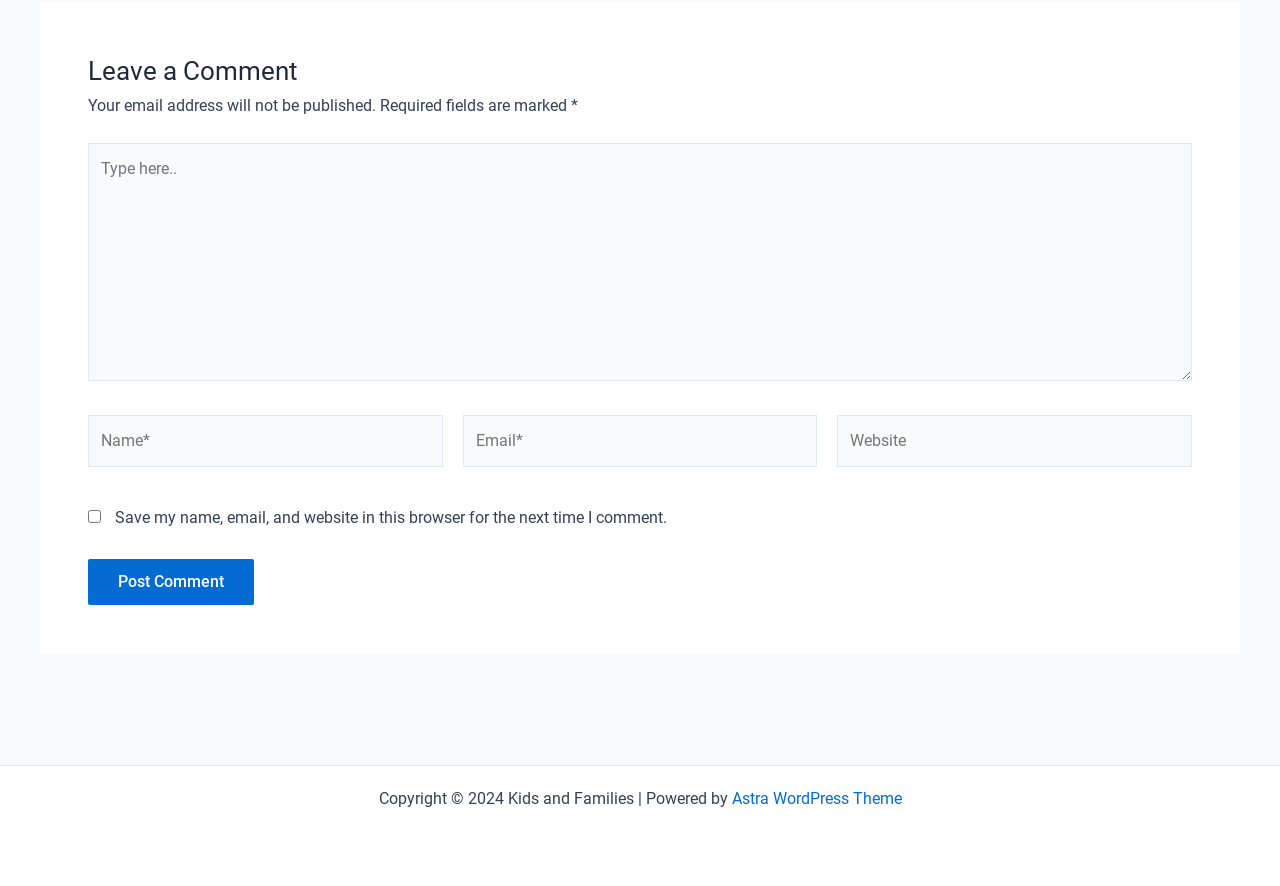What is the copyright year of the website?
Relying on the image, give a concise answer in one word or a brief phrase.

2024